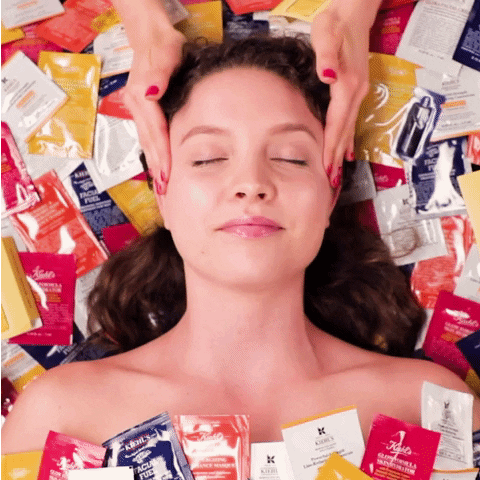What suggests the variety of skincare products?
Using the information from the image, provide a comprehensive answer to the question.

The array of colorful sachets and packets surrounding the woman suggests that there are various skincare products available, possibly including face masks and treatments, which adds to the pampering atmosphere of the spa setting.